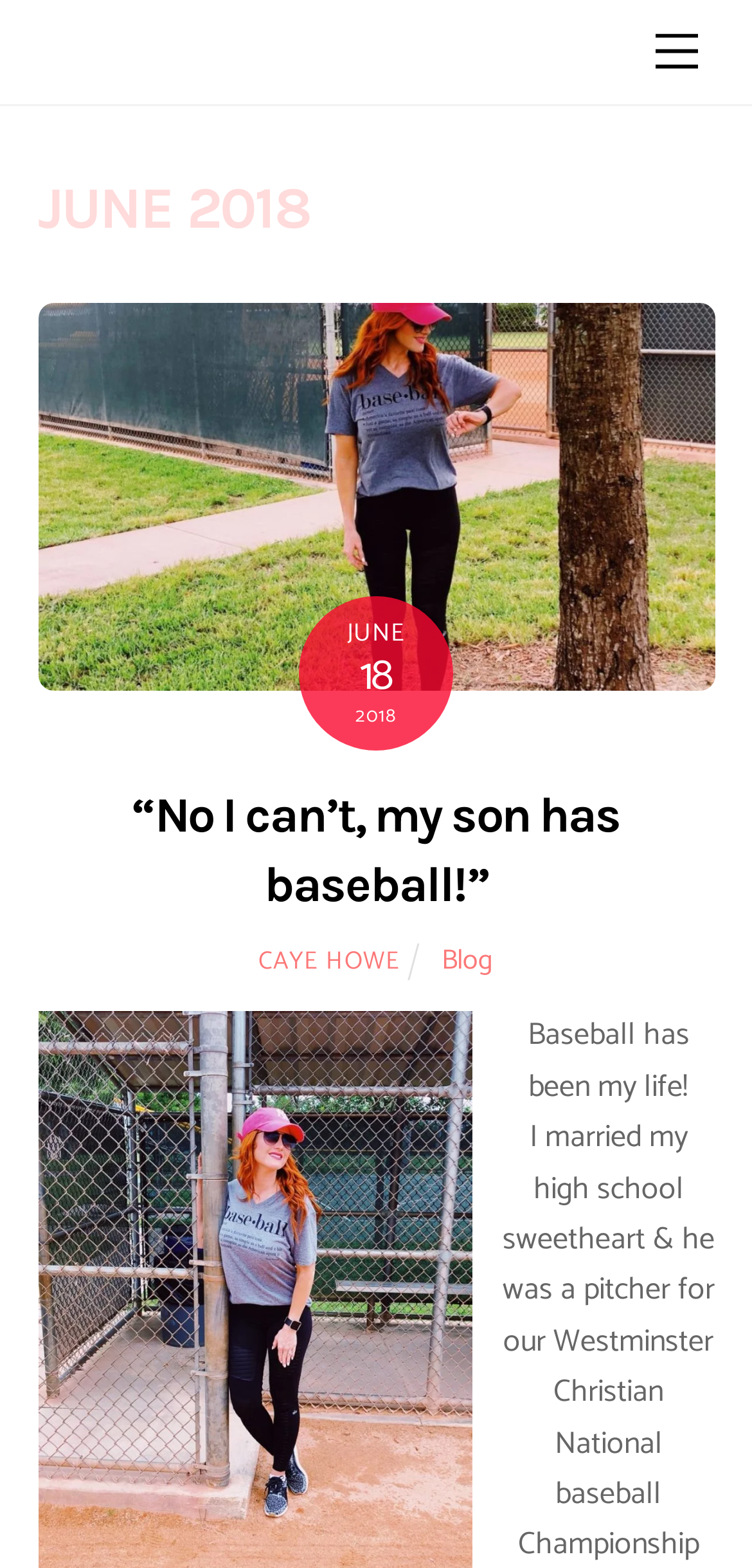Explain the webpage's design and content in an elaborate manner.

The webpage appears to be a personal blog or journal entry from June 2018 by Dacia Wiegandt. At the top right corner, there is a "Menu" link. Below the title, there is a large heading "JUNE 2018" that spans almost the entire width of the page. 

Underneath the heading, there is a figure that takes up most of the width, containing an image of baseball and a link to "Baseball" at the bottom. To the right of the image, there is a timestamp and the text "JUNE 2018" written in two separate lines.

Below the image, there is a heading that quotes "“No I can’t, my son has baseball!”" which is also a link. Next to it, there are two more links, one to "CAYE HOWE" and another to "Blog". 

Further down, there is a paragraph of text that starts with "Baseball has been my life!" which takes up about two-thirds of the page width. At the very bottom right corner, there is a "Back To Top" link.